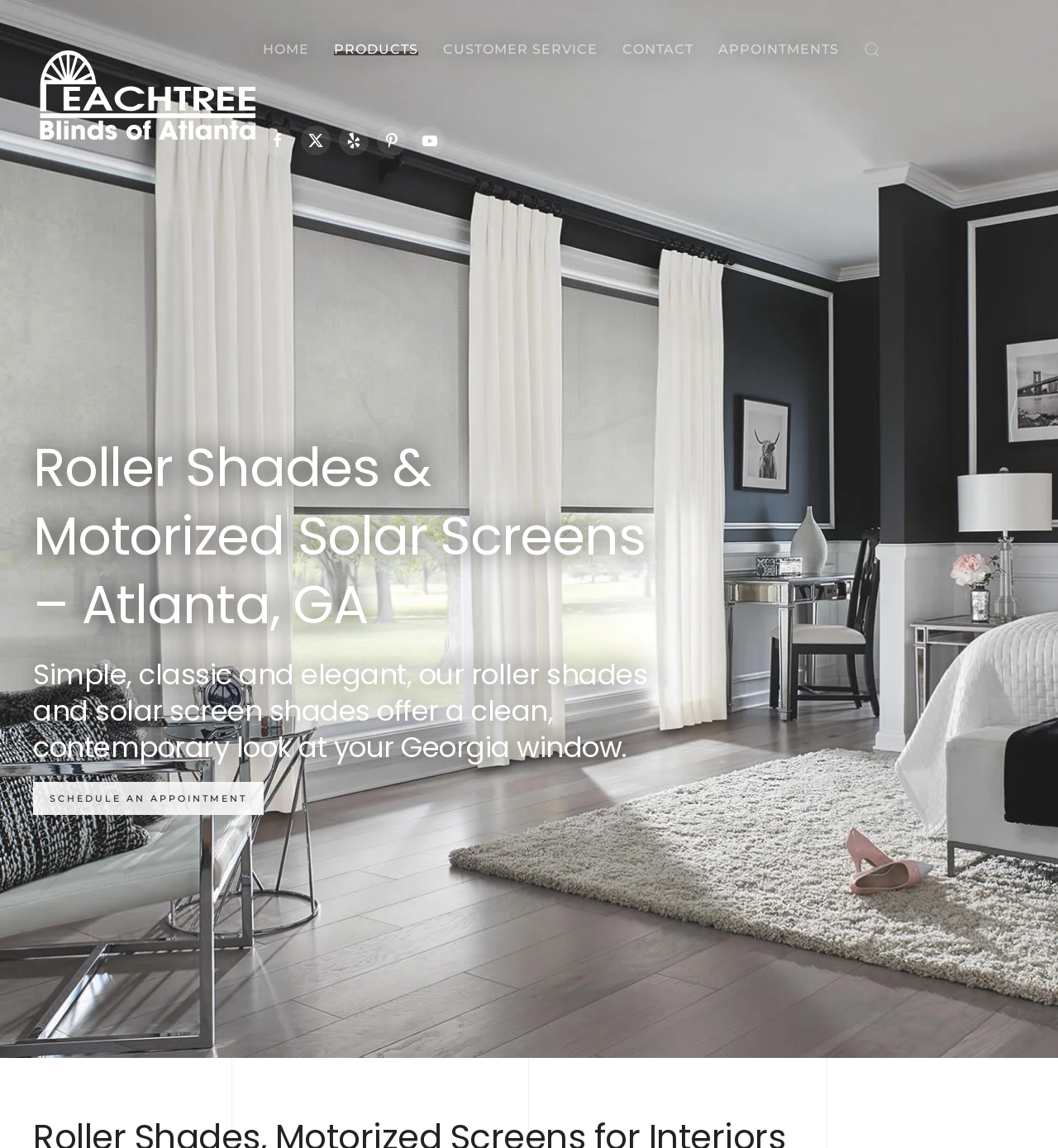Indicate the bounding box coordinates of the element that must be clicked to execute the instruction: "go to home". The coordinates should be given as four float numbers between 0 and 1, i.e., [left, top, right, bottom].

[0.248, 0.014, 0.292, 0.072]